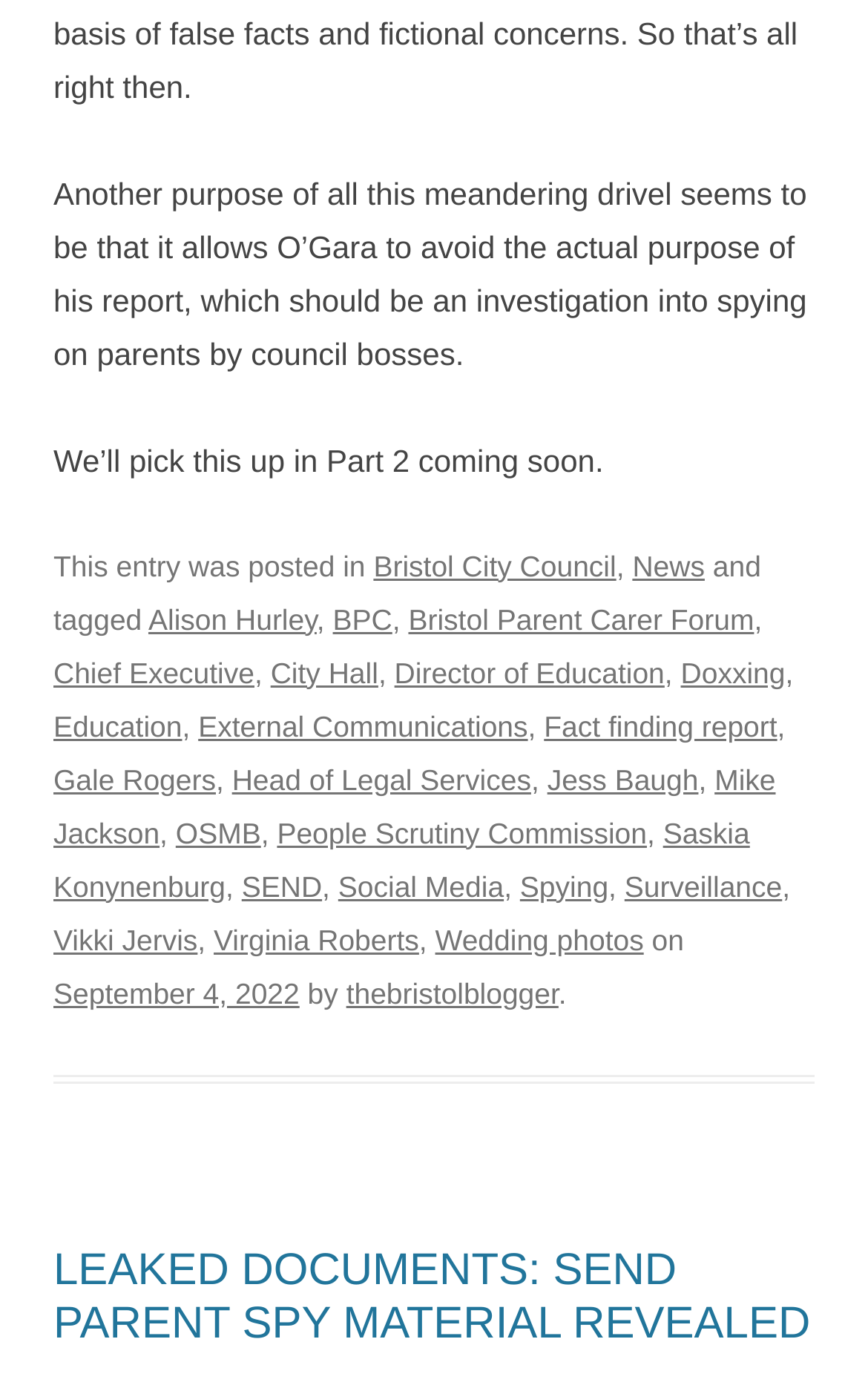Please determine the bounding box coordinates of the section I need to click to accomplish this instruction: "Visit the page about SEND".

[0.278, 0.628, 0.371, 0.652]